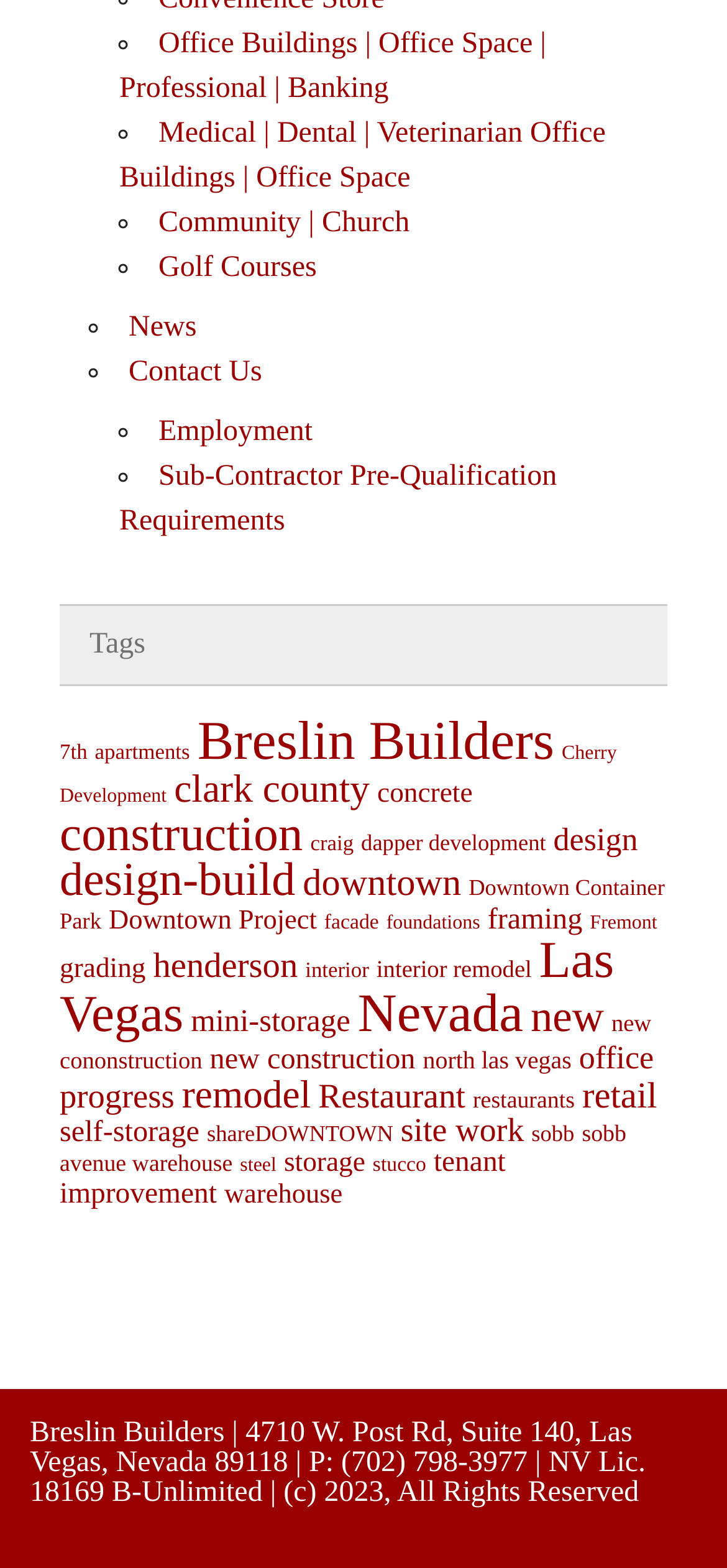Please specify the bounding box coordinates of the clickable section necessary to execute the following command: "View News".

[0.177, 0.199, 0.27, 0.219]